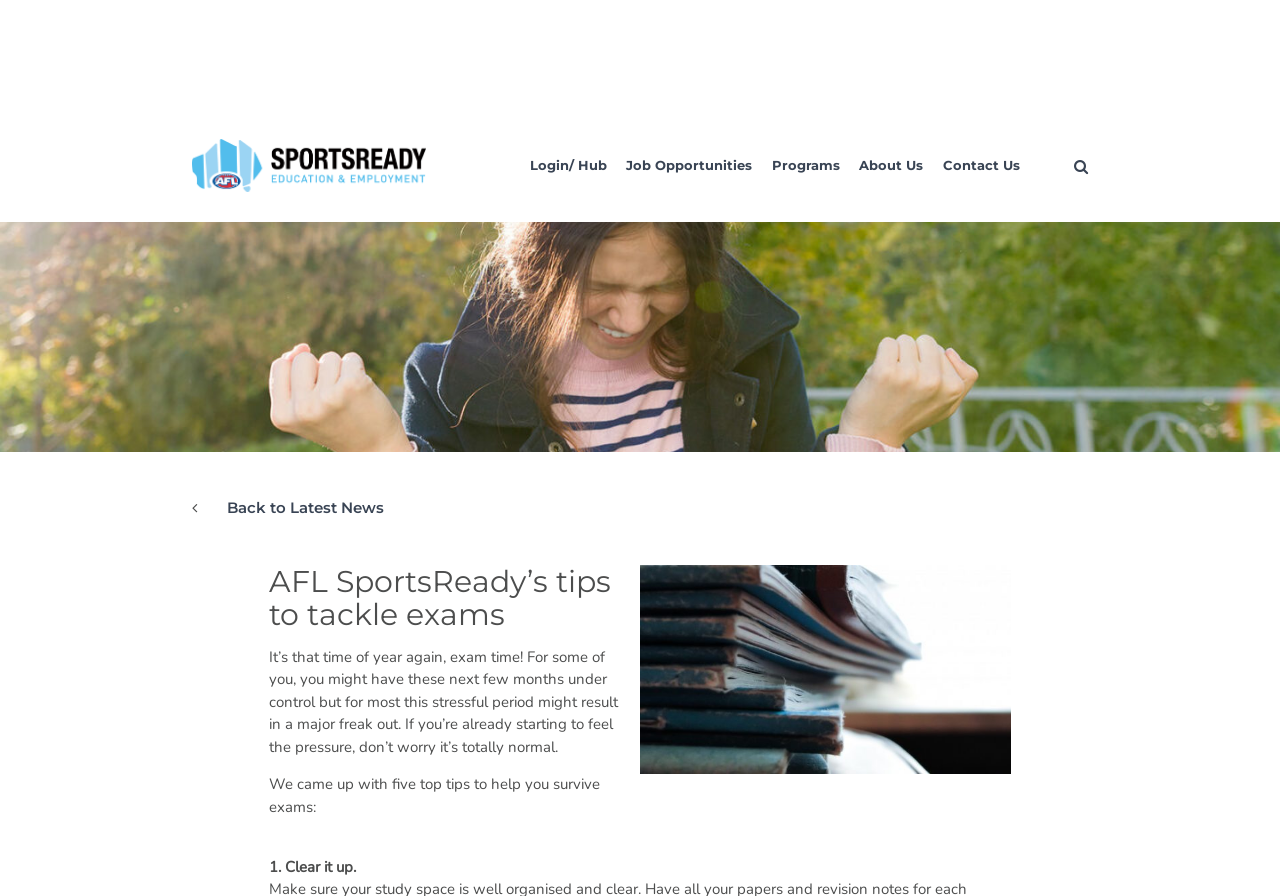What is the principal heading displayed on the webpage?

AFL SportsReady’s tips to tackle exams